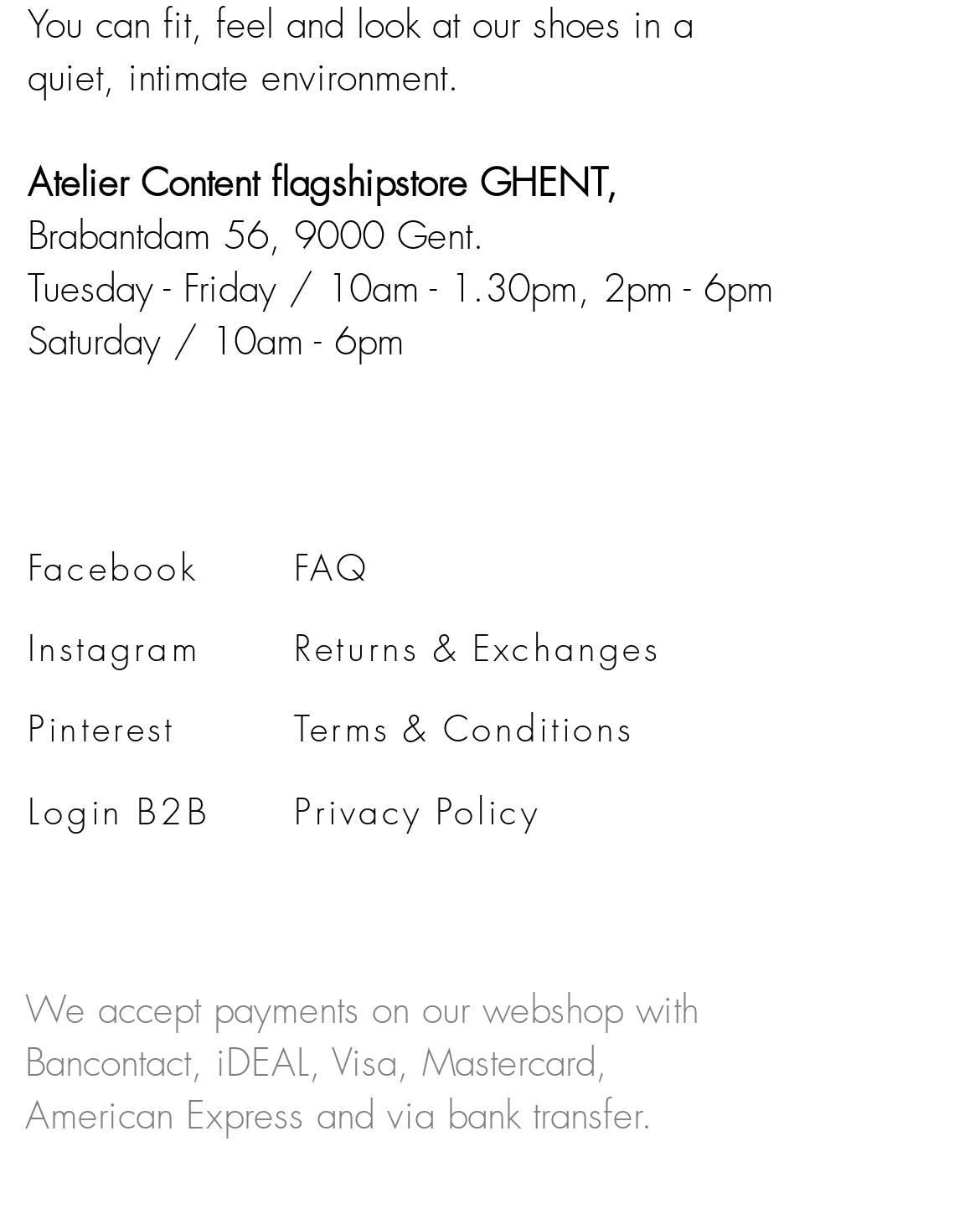Provide the bounding box coordinates for the area that should be clicked to complete the instruction: "View FAQ".

[0.3, 0.445, 0.377, 0.485]